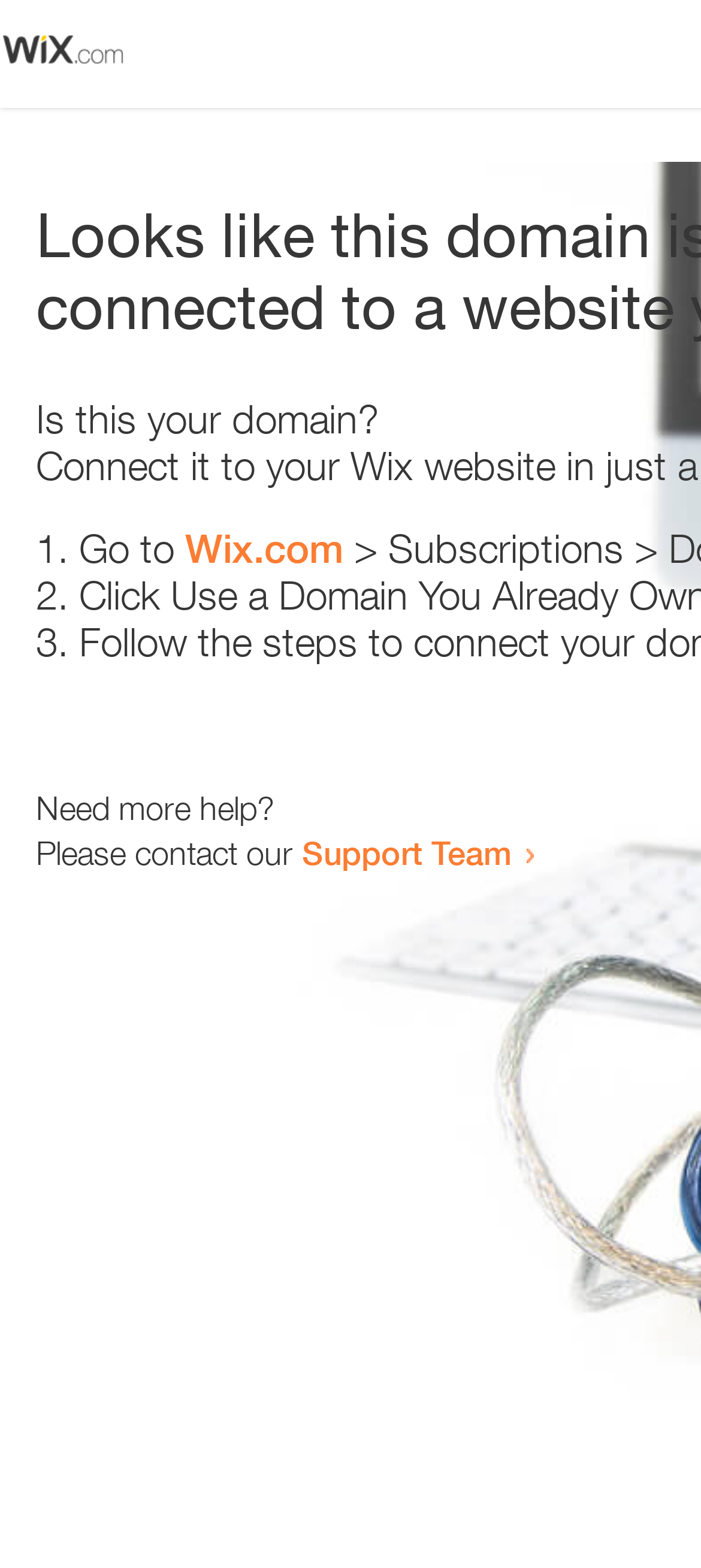Where can I get more help?
Please look at the screenshot and answer in one word or a short phrase.

Support Team